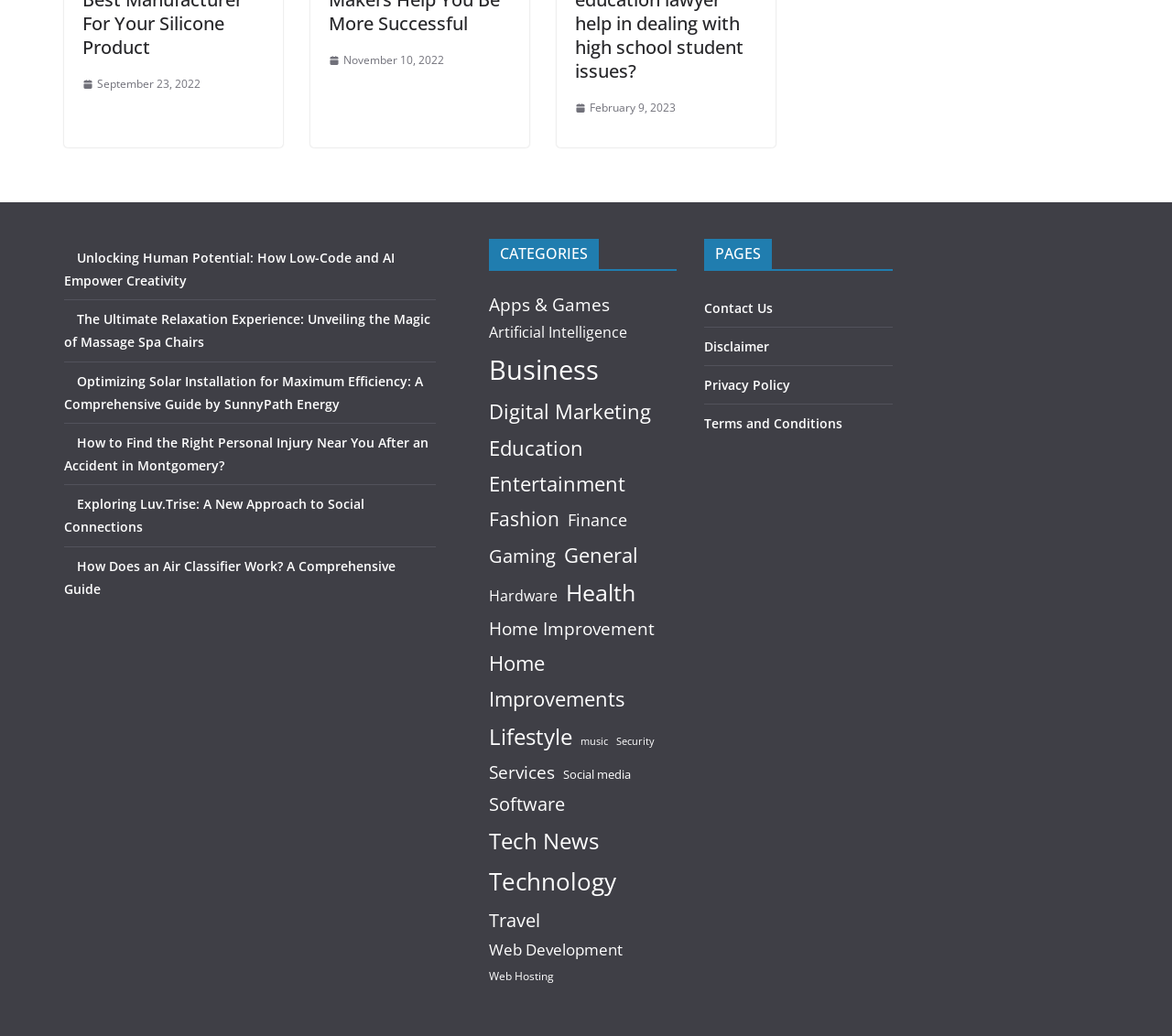Please determine the bounding box coordinates of the element's region to click for the following instruction: "Browse the 'Business' category".

[0.417, 0.334, 0.511, 0.38]